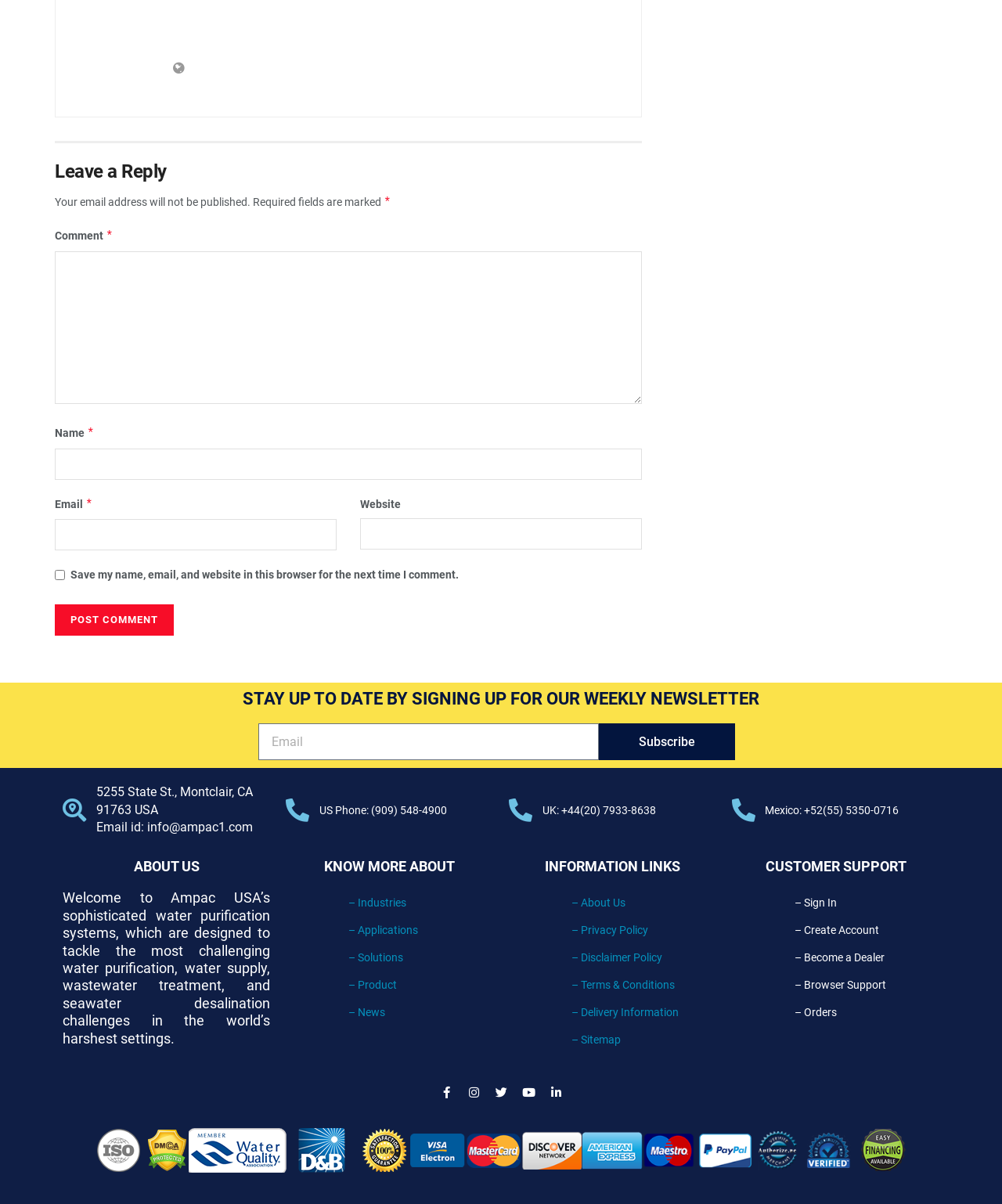Use the information in the screenshot to answer the question comprehensively: How can users stay up to date with the company's news?

The webpage has a section that says 'STAY UP TO DATE BY SIGNING UP FOR OUR WEEKLY NEWSLETTER', which implies that users can stay up to date with the company's news by signing up for the weekly newsletter.